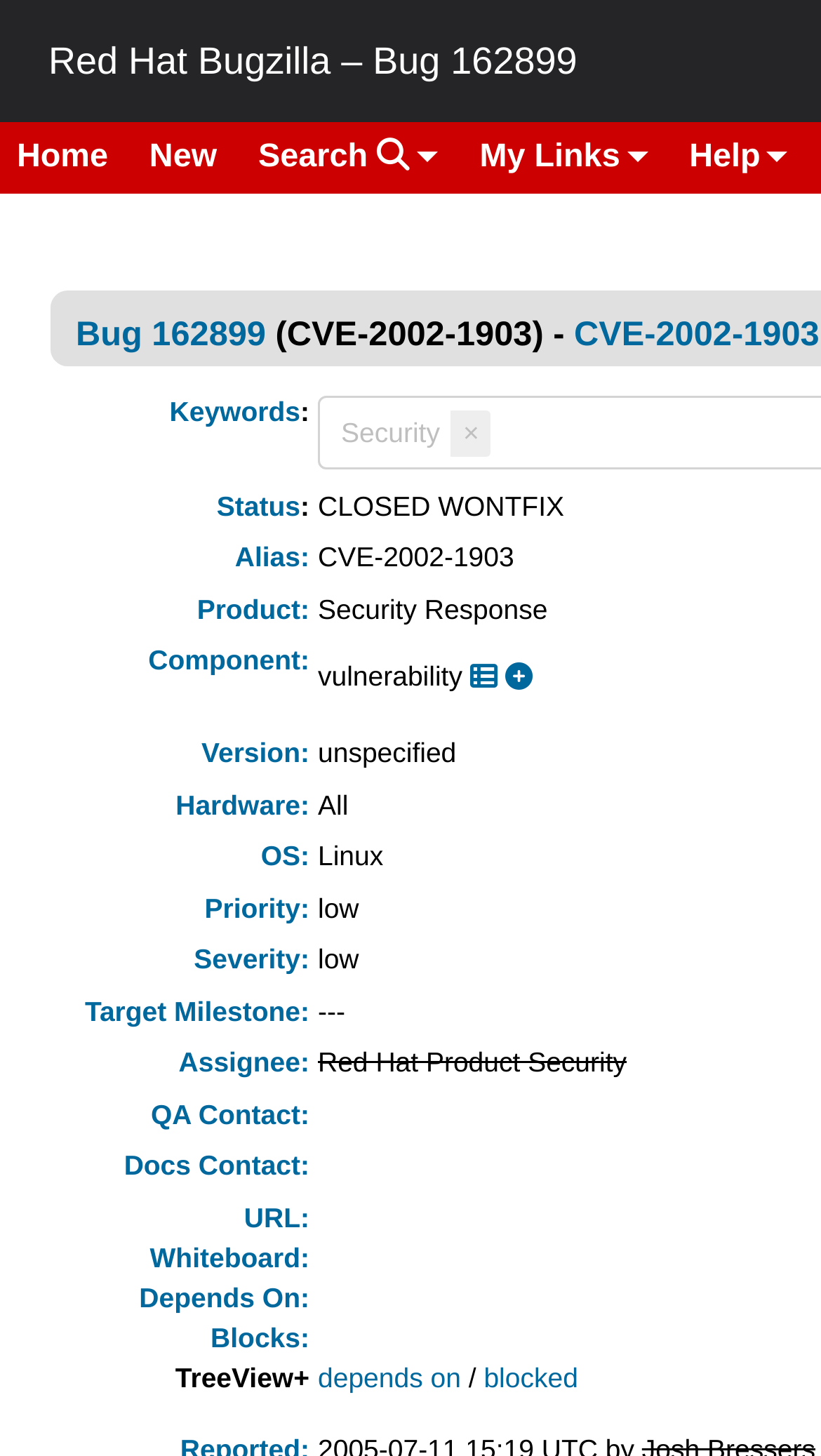Bounding box coordinates are given in the format (top-left x, top-left y, bottom-right x, bottom-right y). All values should be floating point numbers between 0 and 1. Provide the bounding box coordinate for the UI element described as: QA Contact:

[0.184, 0.754, 0.377, 0.776]